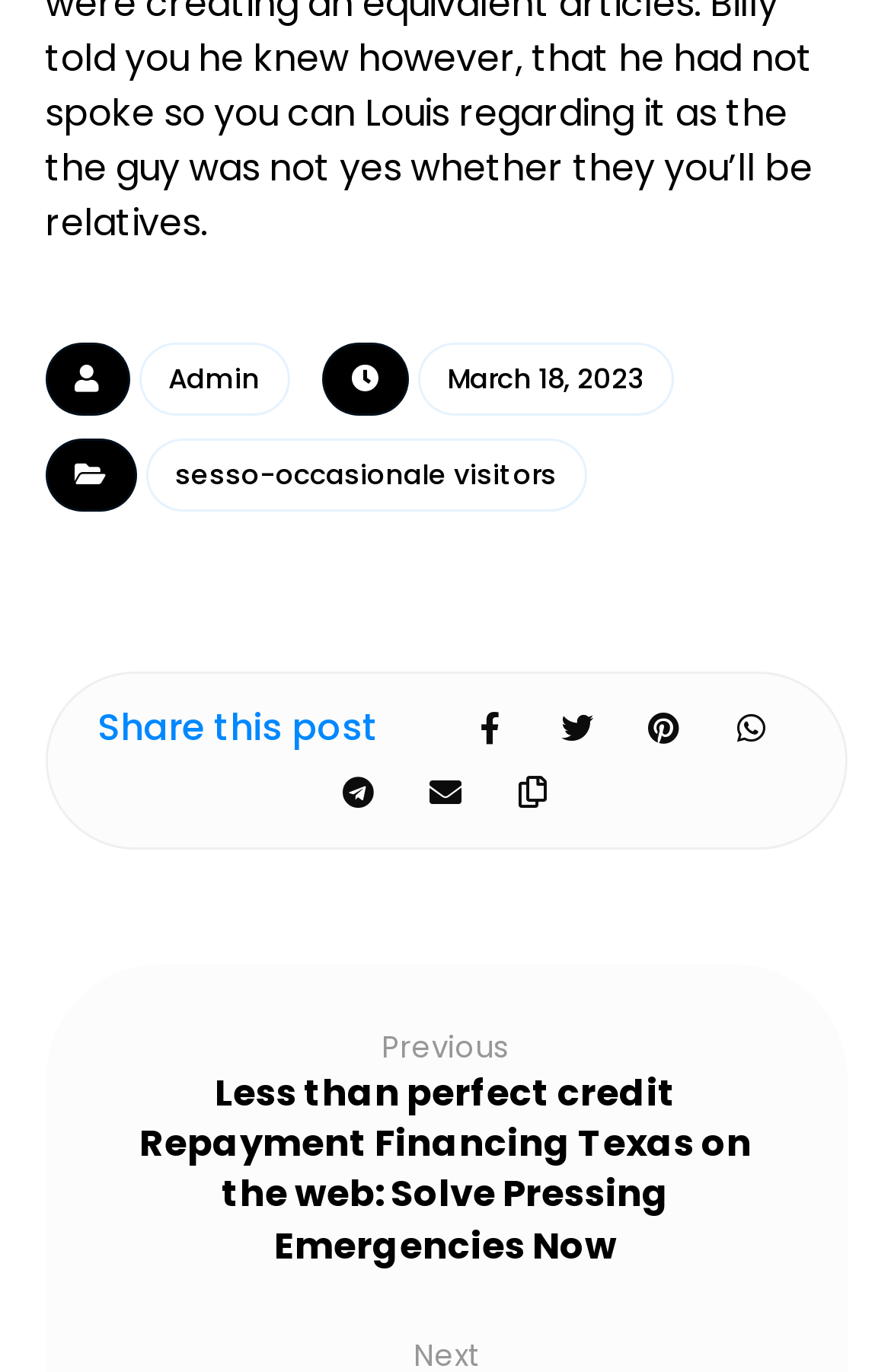Determine the coordinates of the bounding box for the clickable area needed to execute this instruction: "Click the icon on the top left".

[0.05, 0.249, 0.145, 0.303]